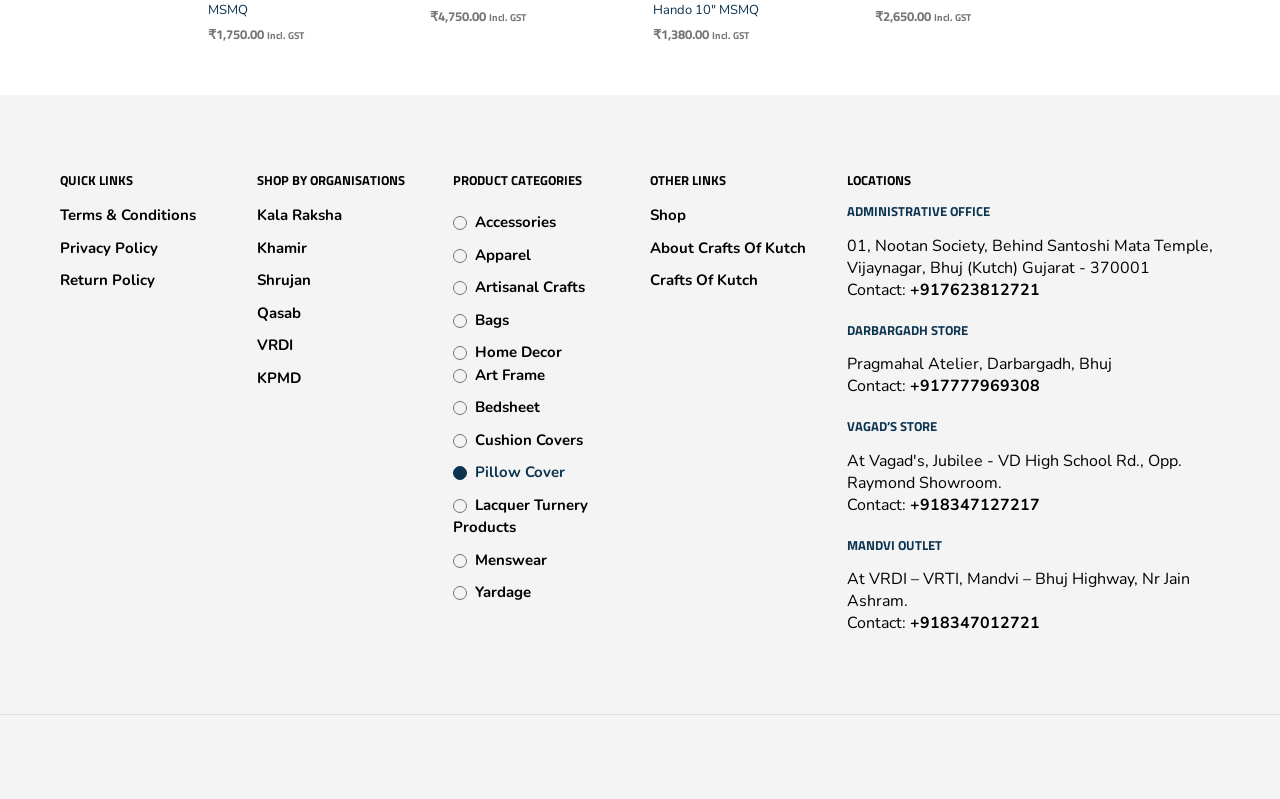Please provide a comprehensive response to the question based on the details in the image: What is the contact number of the Darbargadh store?

I found the contact number of the Darbargadh store by looking at the link with the text '+917777969308' which is located under the heading 'DARBARGADH STORE'.